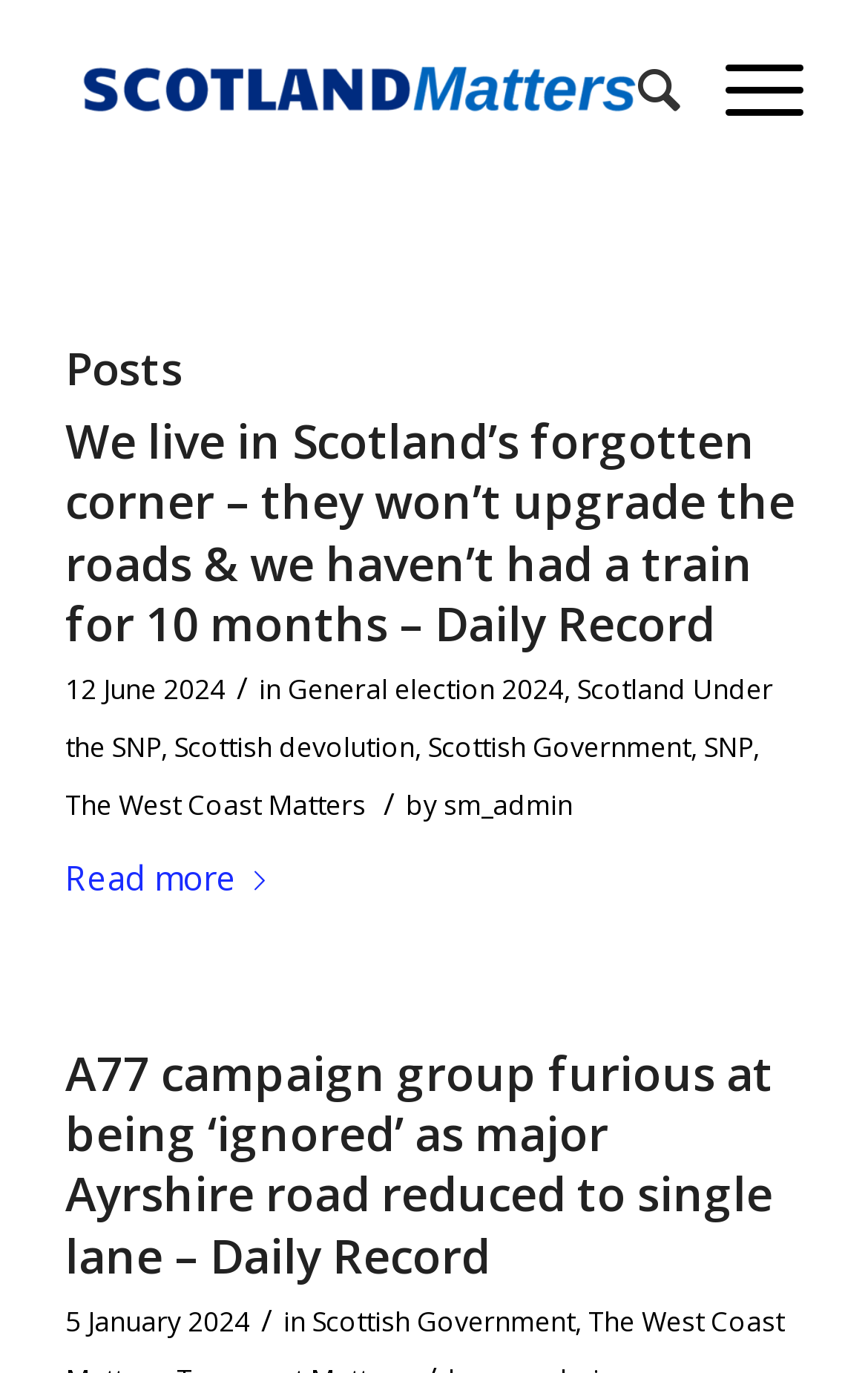Please predict the bounding box coordinates (top-left x, top-left y, bottom-right x, bottom-right y) for the UI element in the screenshot that fits the description: Scotland Under the SNP

[0.075, 0.488, 0.89, 0.558]